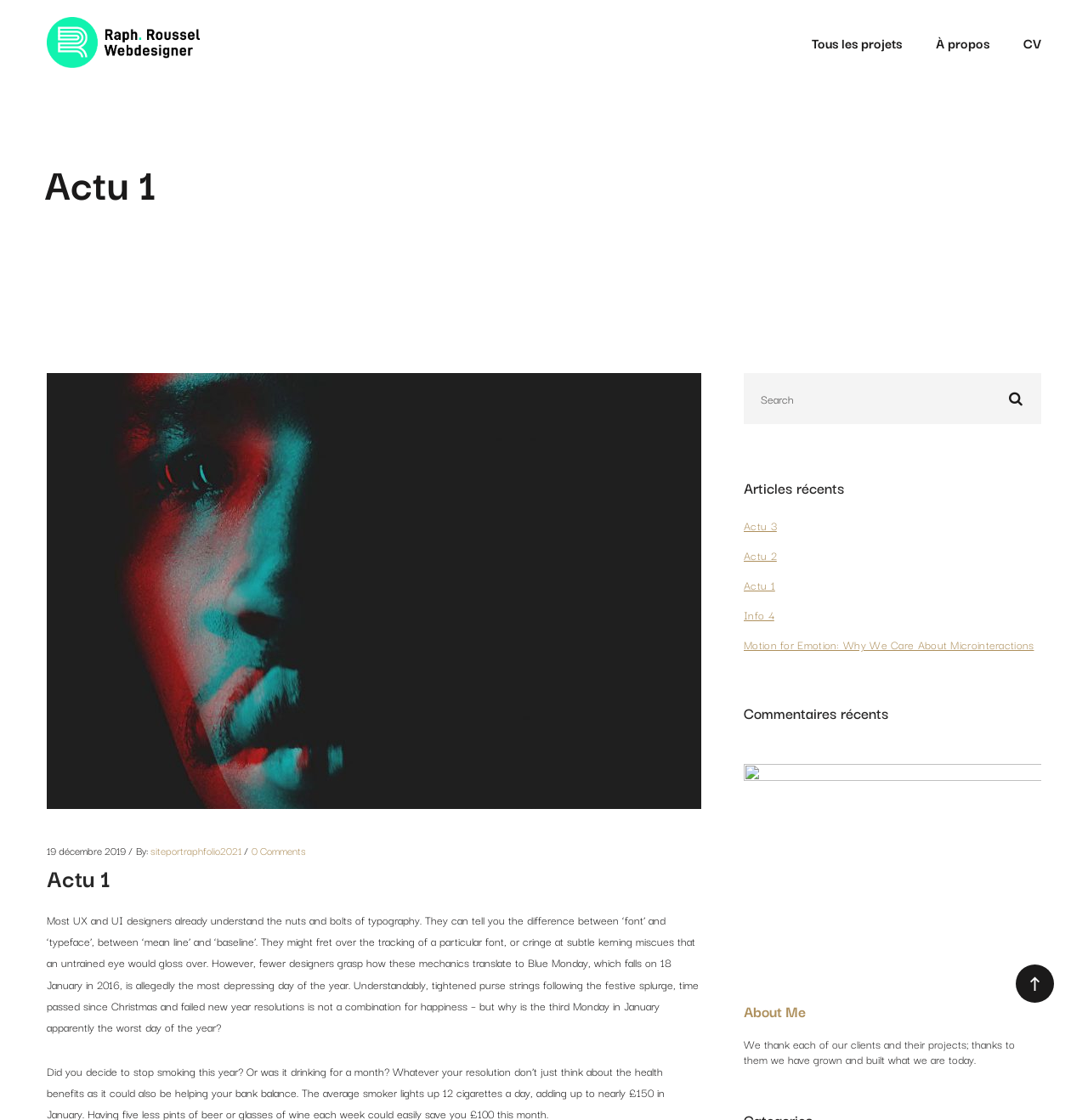Please identify the bounding box coordinates of the region to click in order to complete the given instruction: "View all projects". The coordinates should be four float numbers between 0 and 1, i.e., [left, top, right, bottom].

[0.746, 0.0, 0.829, 0.076]